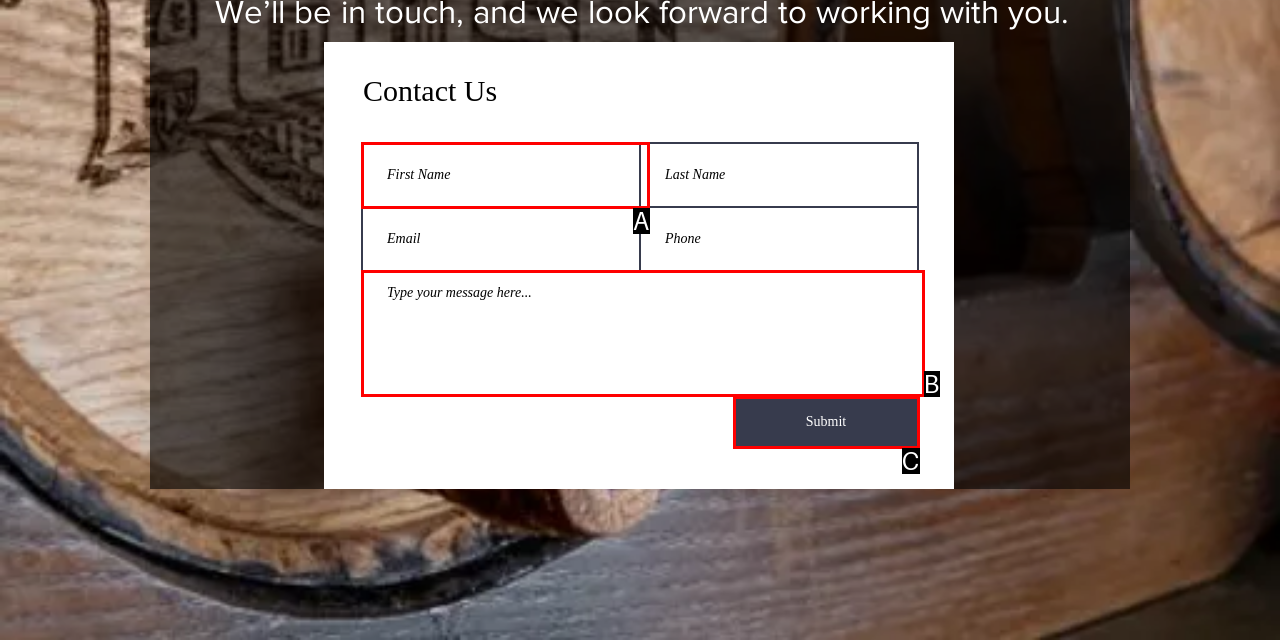From the options shown, which one fits the description: placeholder="Type your message here..."? Respond with the appropriate letter.

B